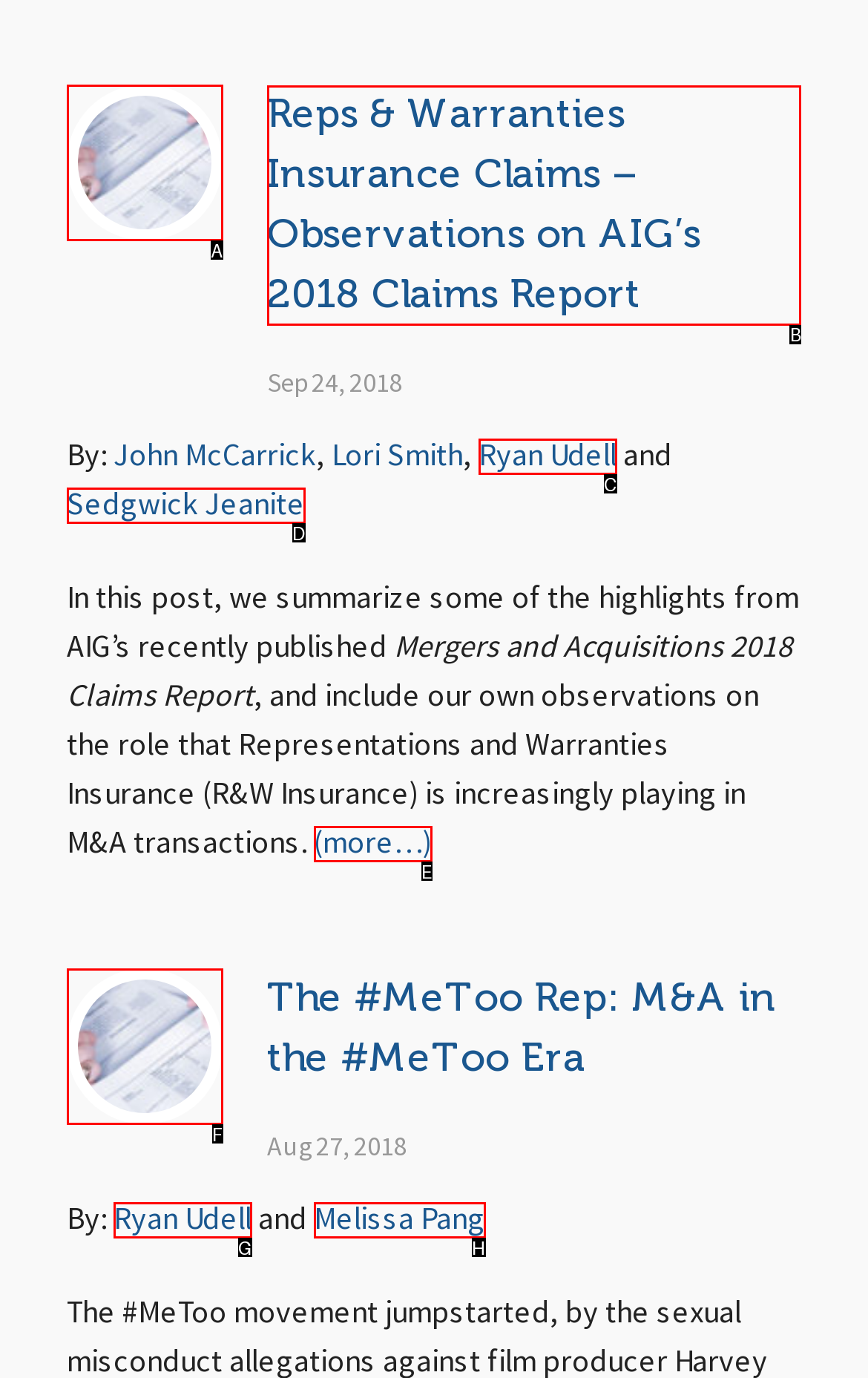Identify the appropriate choice to fulfill this task: Read the article about Reps & Warranties Insurance Claims
Respond with the letter corresponding to the correct option.

B